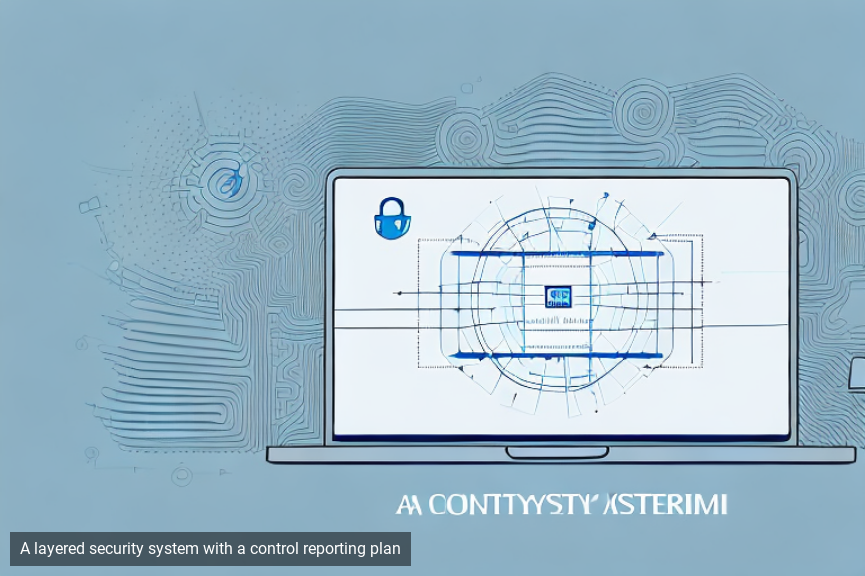Respond to the question below with a single word or phrase: Is the background design of the image simple?

No